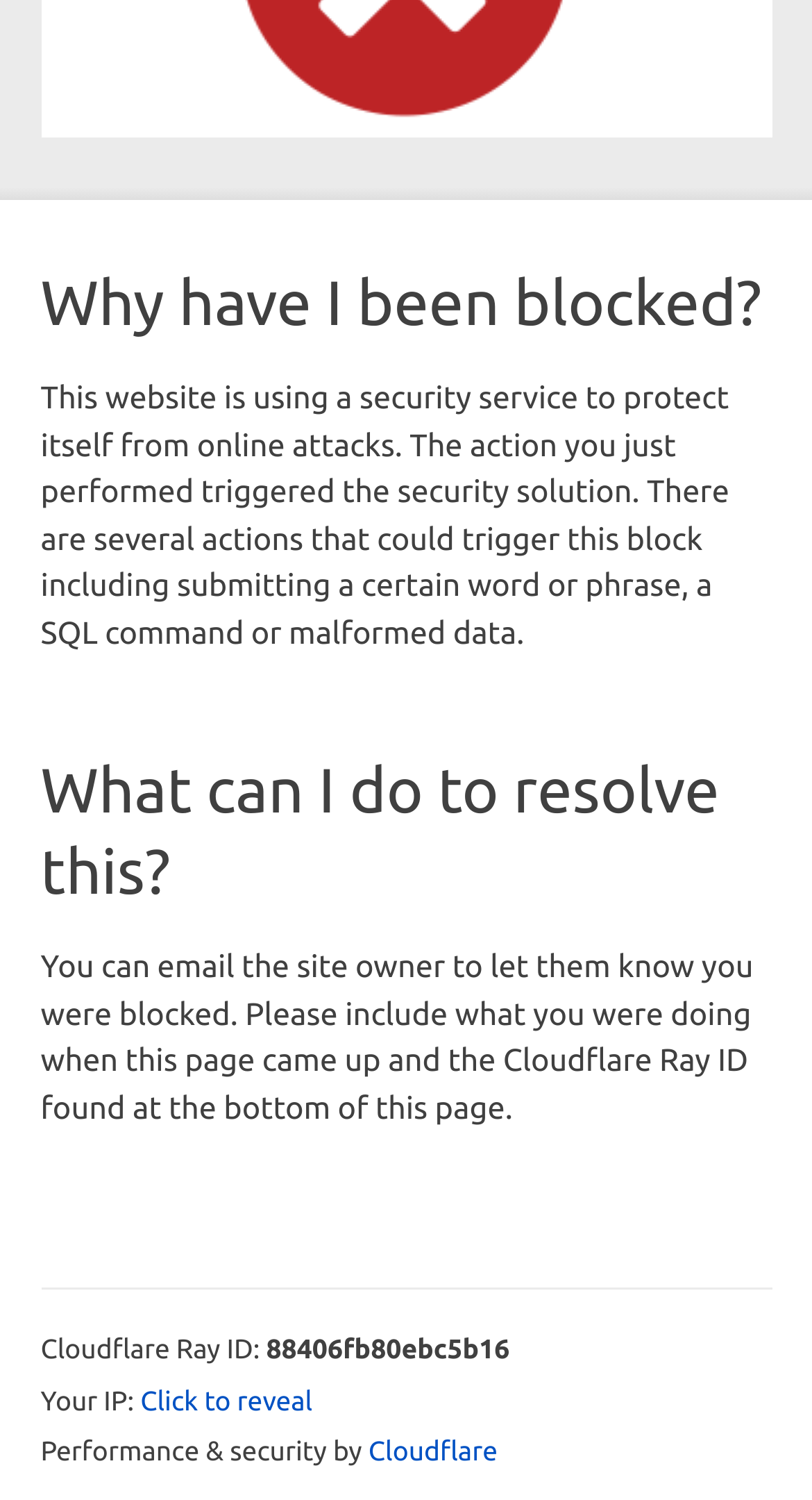Using the provided description: "Click to reveal", find the bounding box coordinates of the corresponding UI element. The output should be four float numbers between 0 and 1, in the format [left, top, right, bottom].

[0.173, 0.922, 0.385, 0.949]